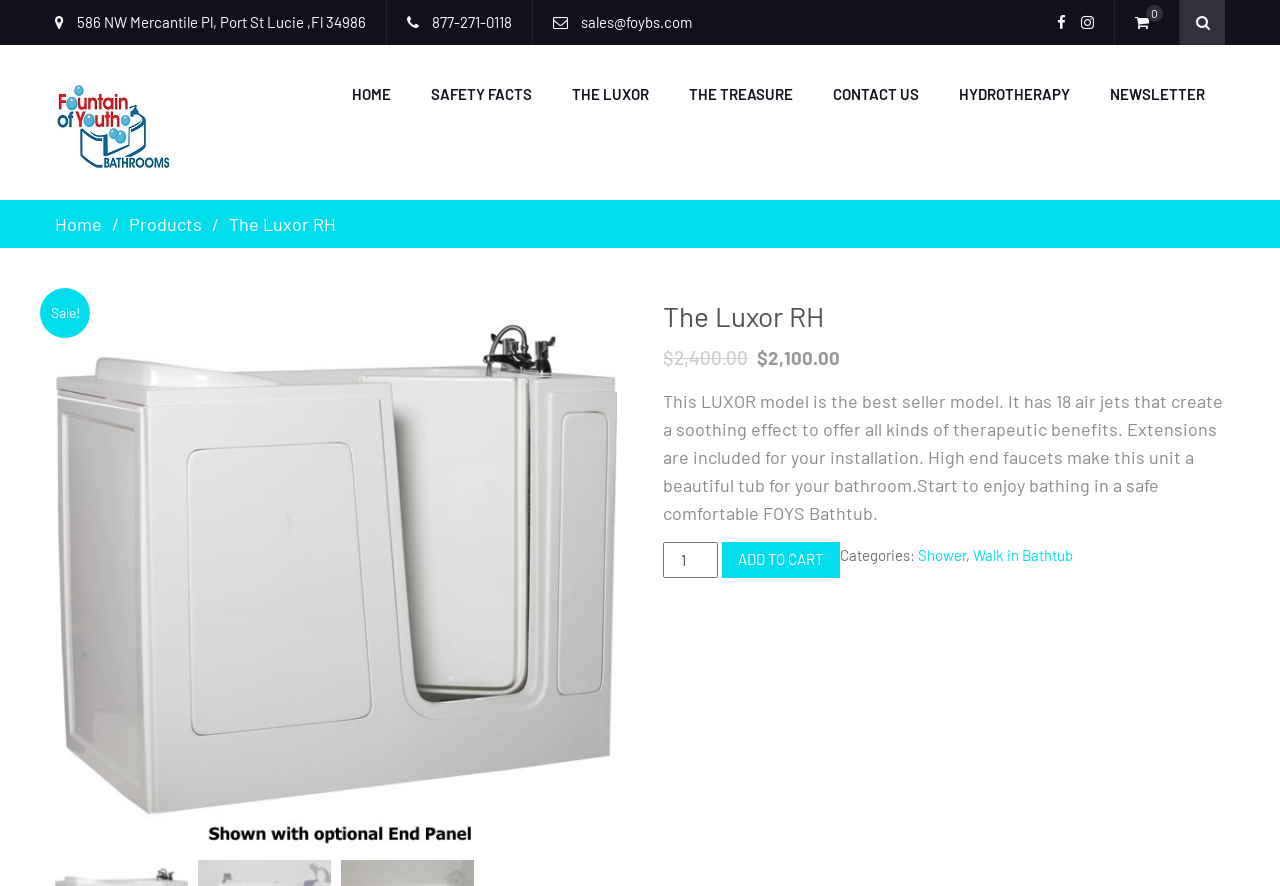Please identify the bounding box coordinates of where to click in order to follow the instruction: "Add the product to the cart".

[0.564, 0.612, 0.656, 0.652]